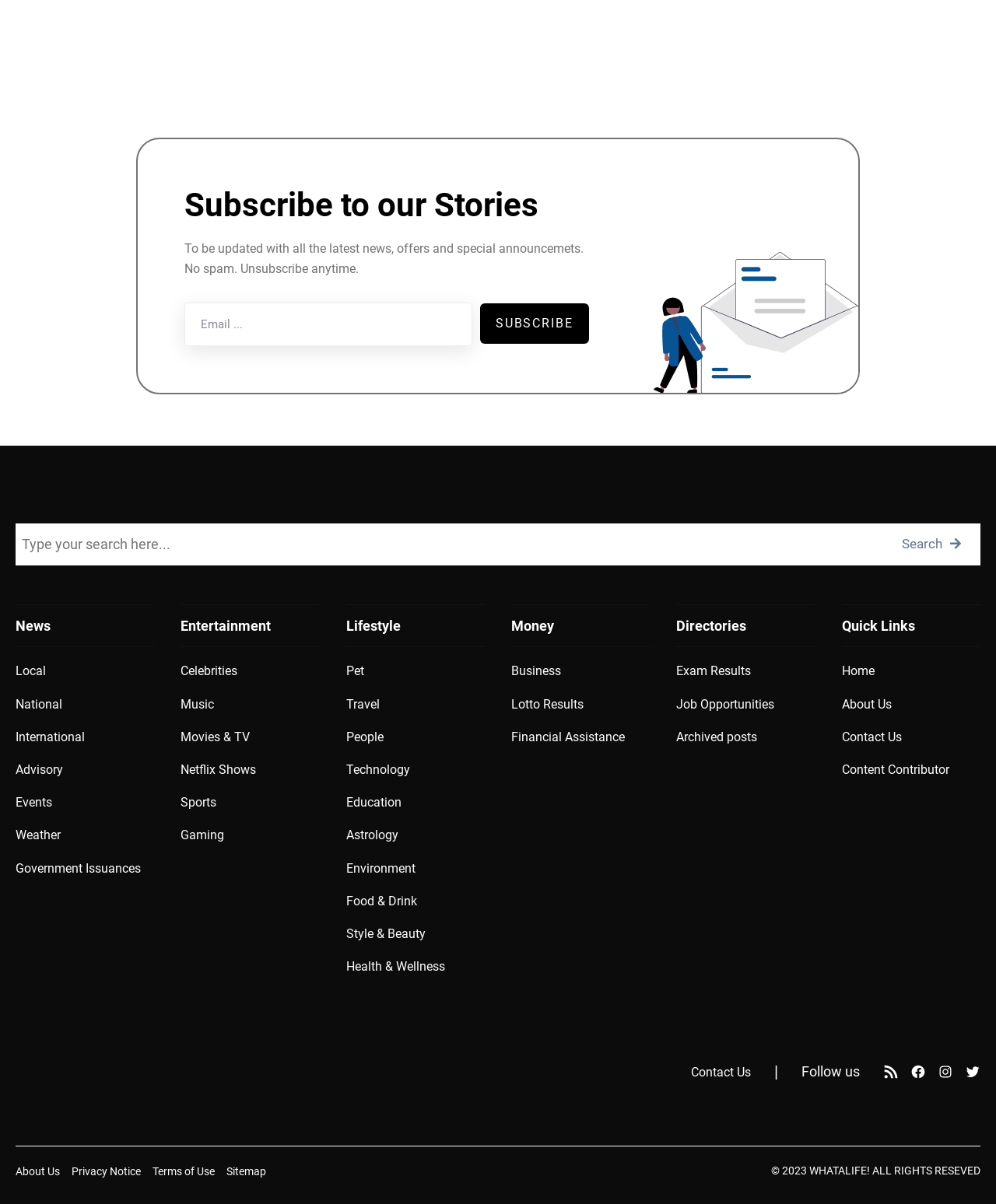Point out the bounding box coordinates of the section to click in order to follow this instruction: "Read more about powerful love spells".

None